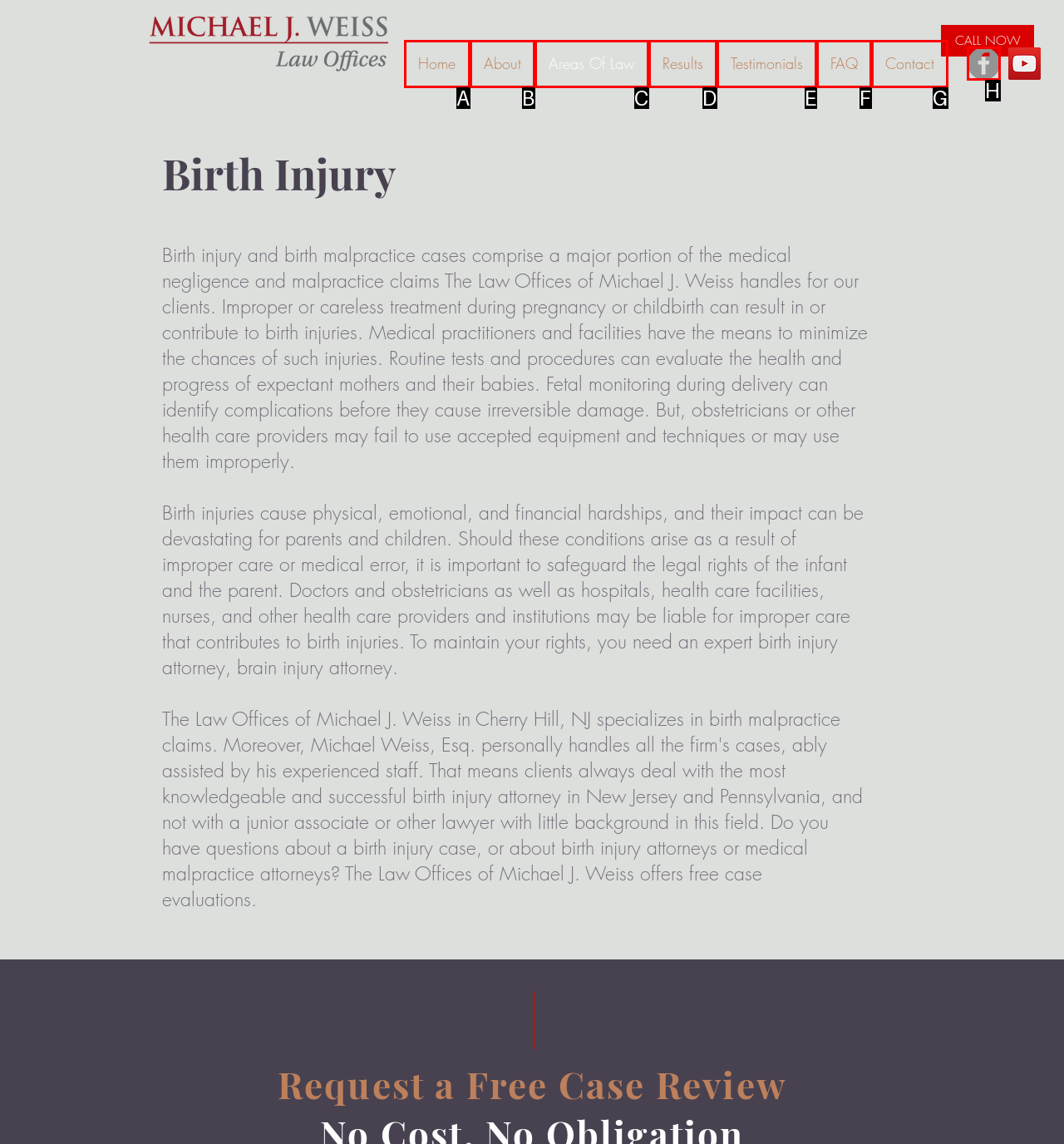To complete the task: Visit the Facebook page, select the appropriate UI element to click. Respond with the letter of the correct option from the given choices.

H